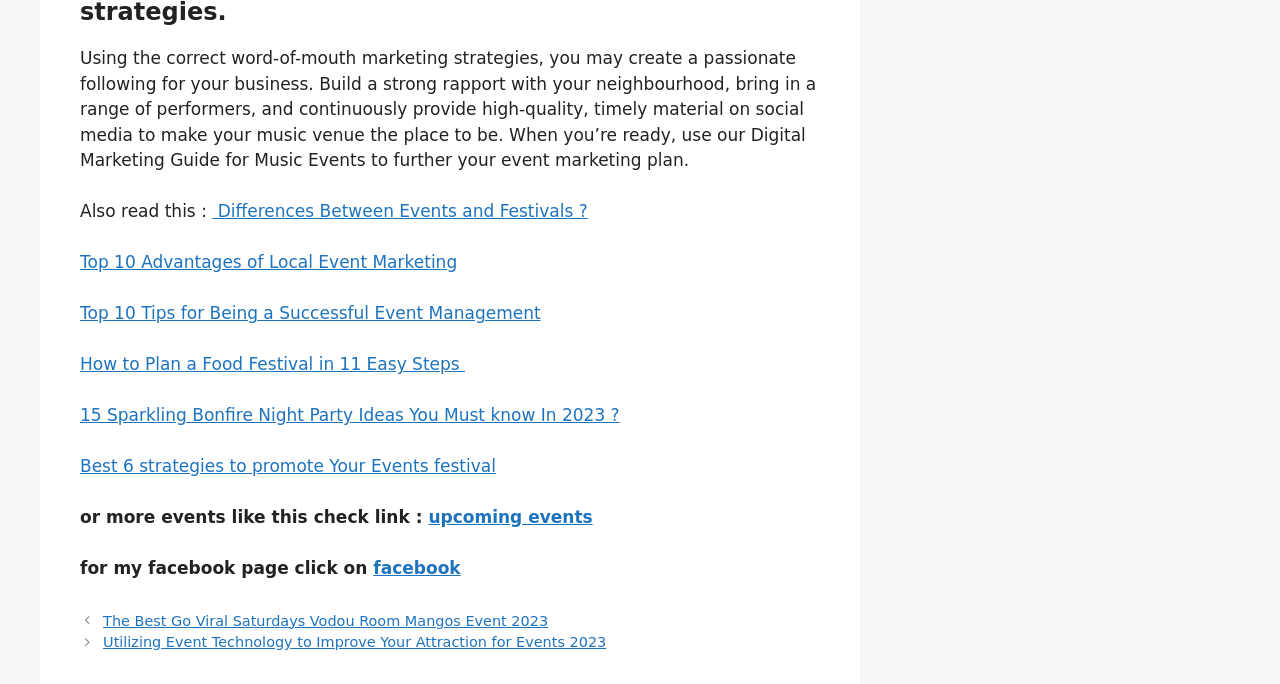Please identify the coordinates of the bounding box for the clickable region that will accomplish this instruction: "Read about differences between events and festivals".

[0.166, 0.294, 0.459, 0.324]